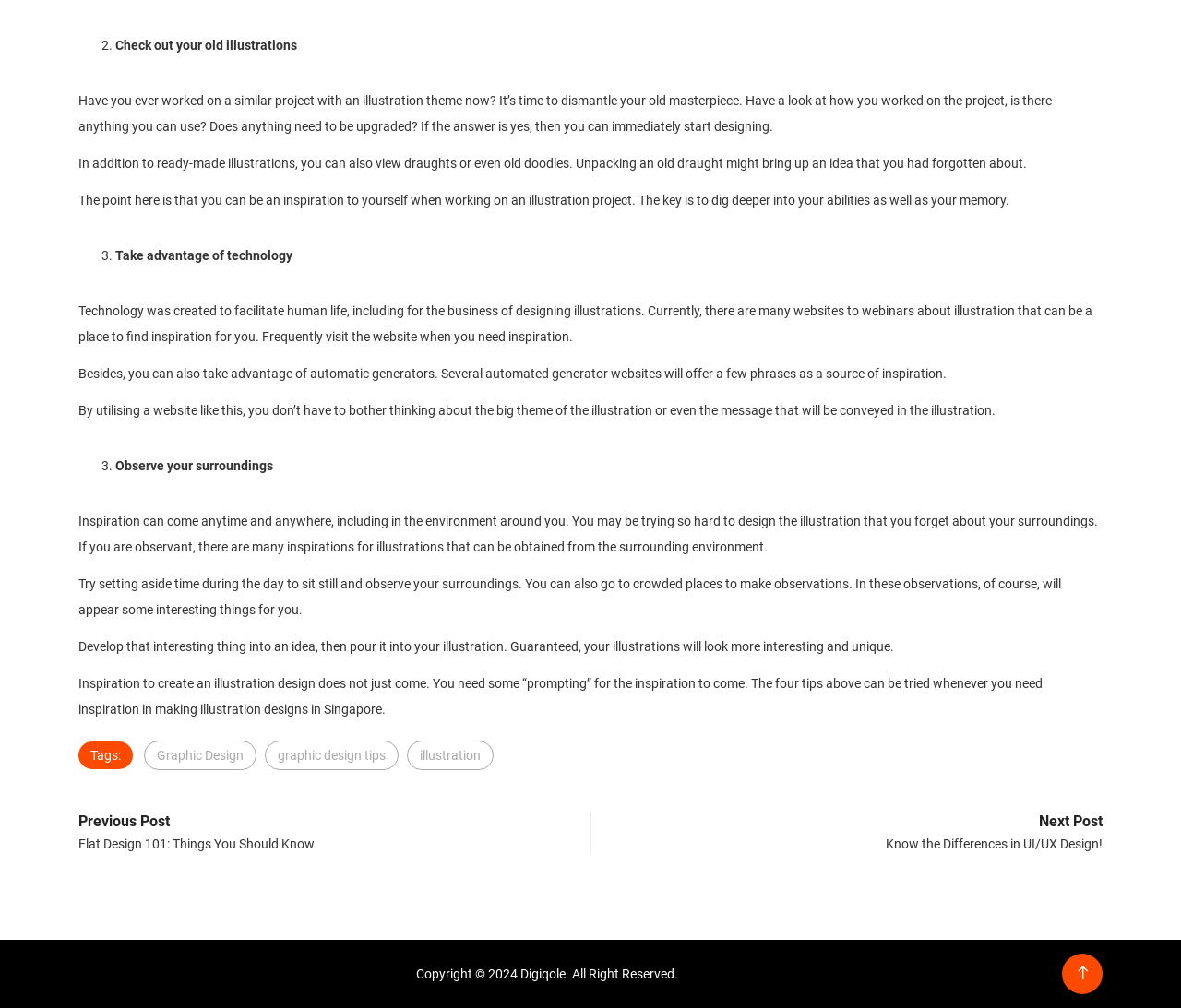Determine the bounding box for the HTML element described here: "illustration". The coordinates should be given as [left, top, right, bottom] with each number being a float between 0 and 1.

[0.345, 0.735, 0.418, 0.764]